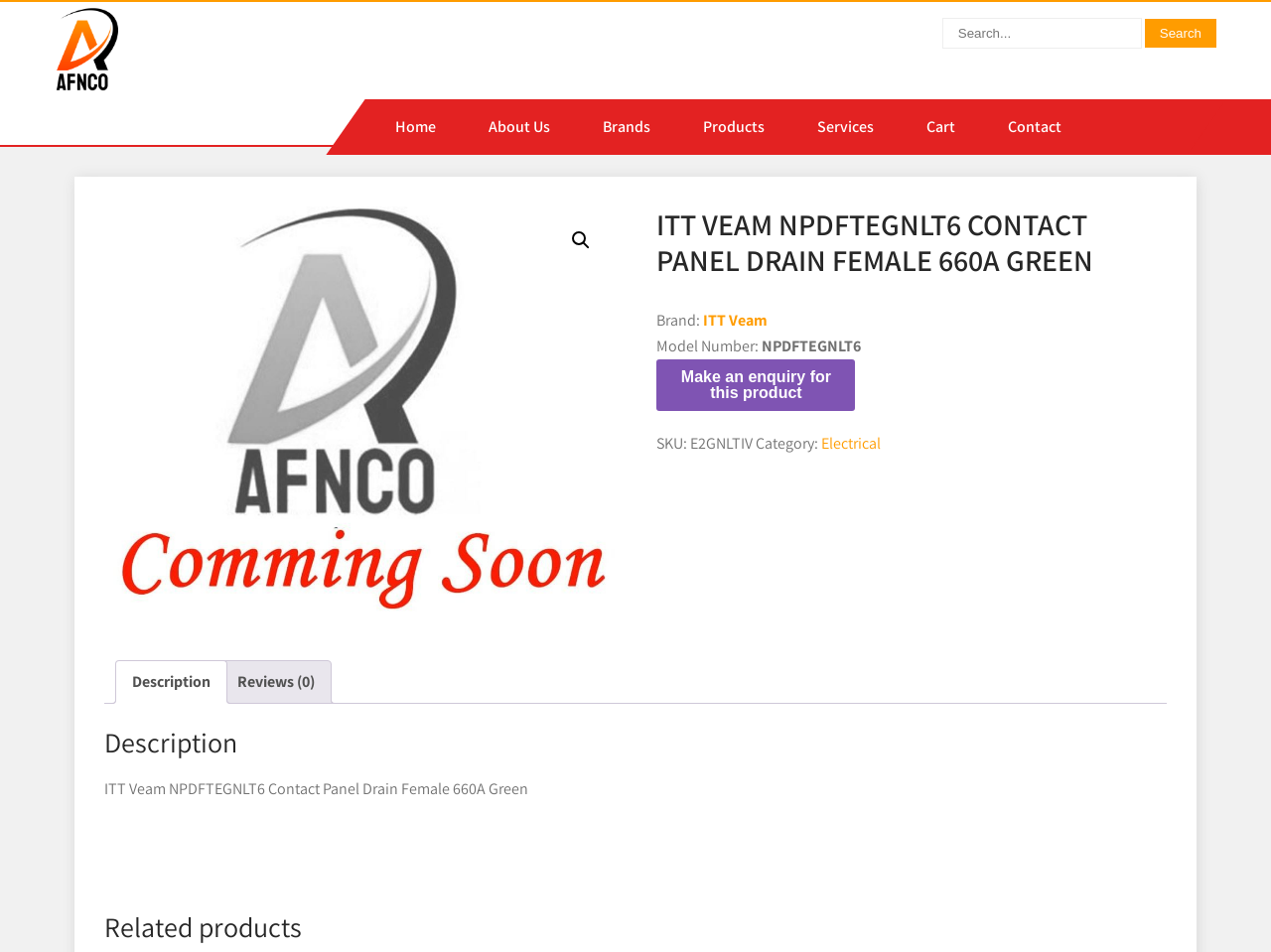Locate the bounding box coordinates of the element to click to perform the following action: 'Search for a product'. The coordinates should be given as four float values between 0 and 1, in the form of [left, top, right, bottom].

[0.335, 0.019, 0.957, 0.051]